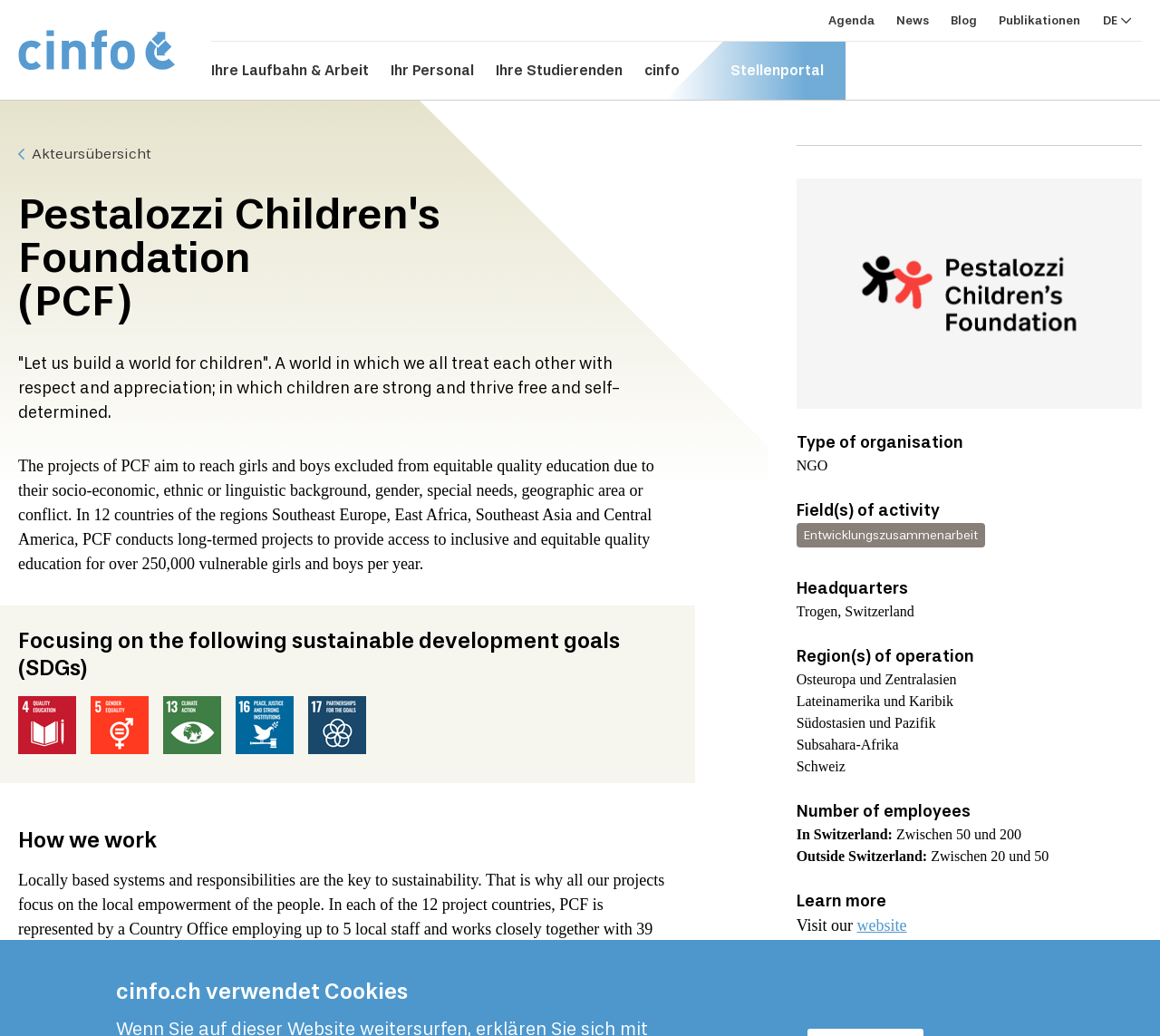Where is the headquarters of PCF located?
Refer to the image and provide a detailed answer to the question.

The location of the headquarters of PCF can be found in the heading 'Headquarters' which is located at the bottom of the webpage, and the answer is 'Trogen, Switzerland'.